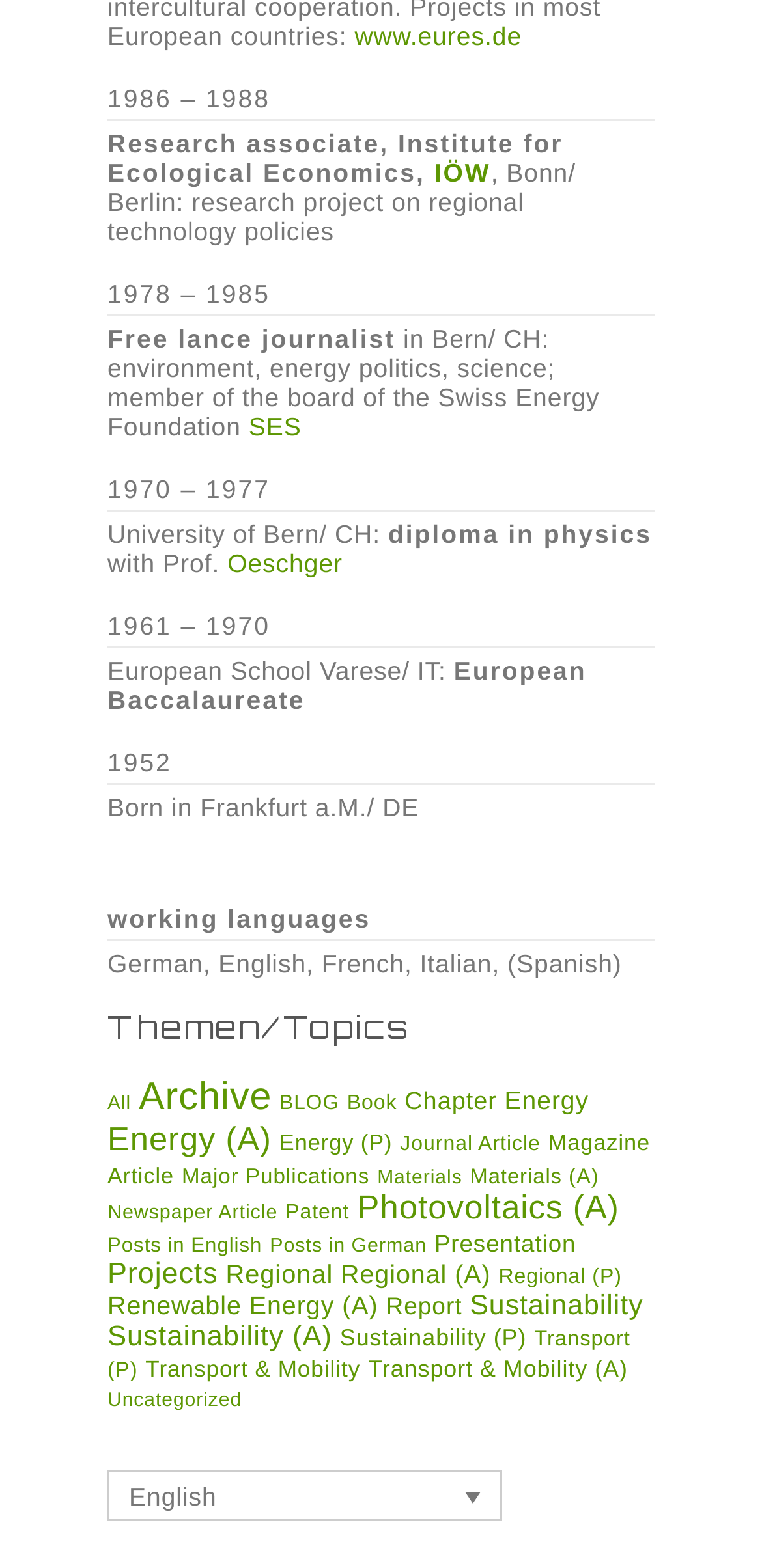Respond with a single word or phrase:
What is the name of the university where the person studied?

University of Bern